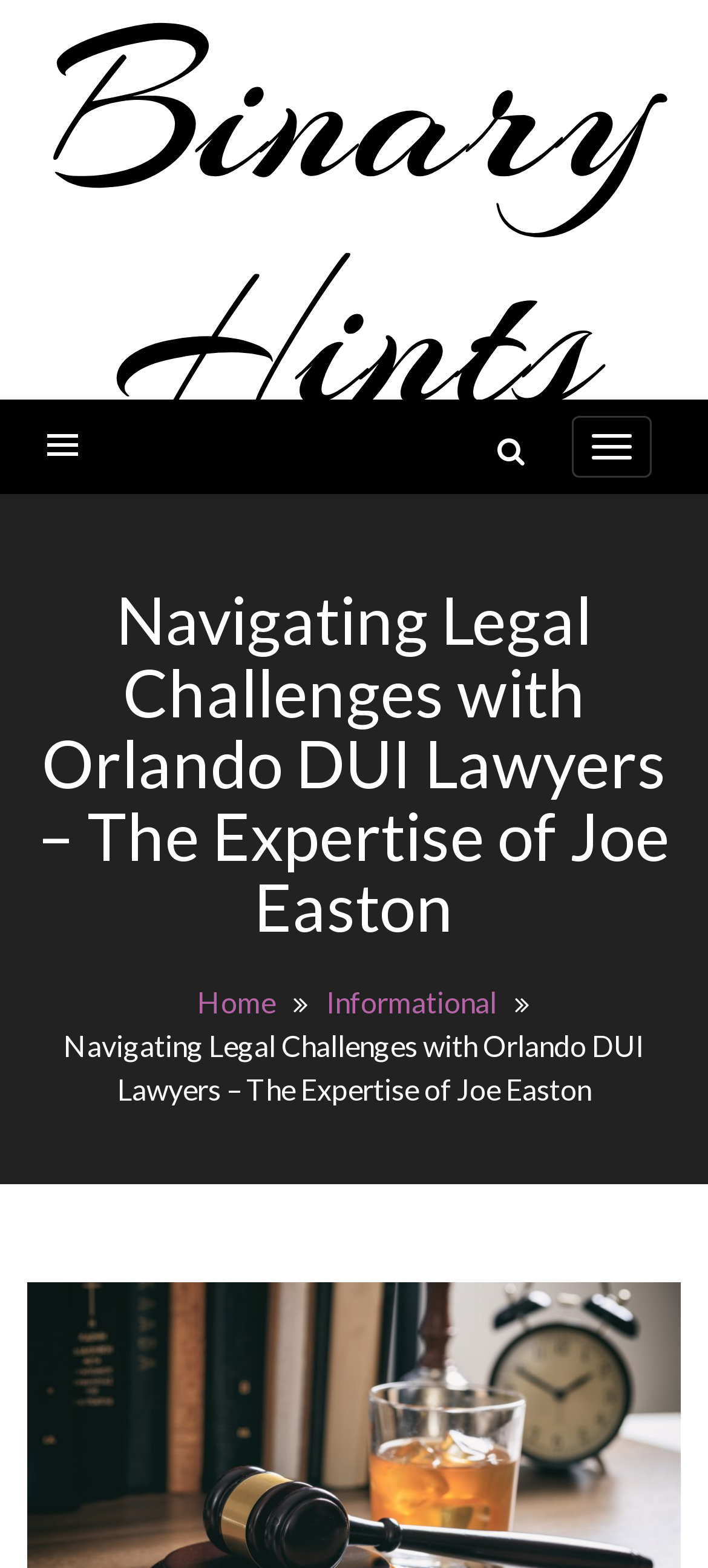Refer to the screenshot and answer the following question in detail:
What is the purpose of the breadcrumbs navigation?

The breadcrumbs navigation is typically used to show the hierarchy of the current page in relation to the rest of the website. In this case, it contains links to 'Home' and 'Informational' which suggests that the current page is a sub-page of these categories.